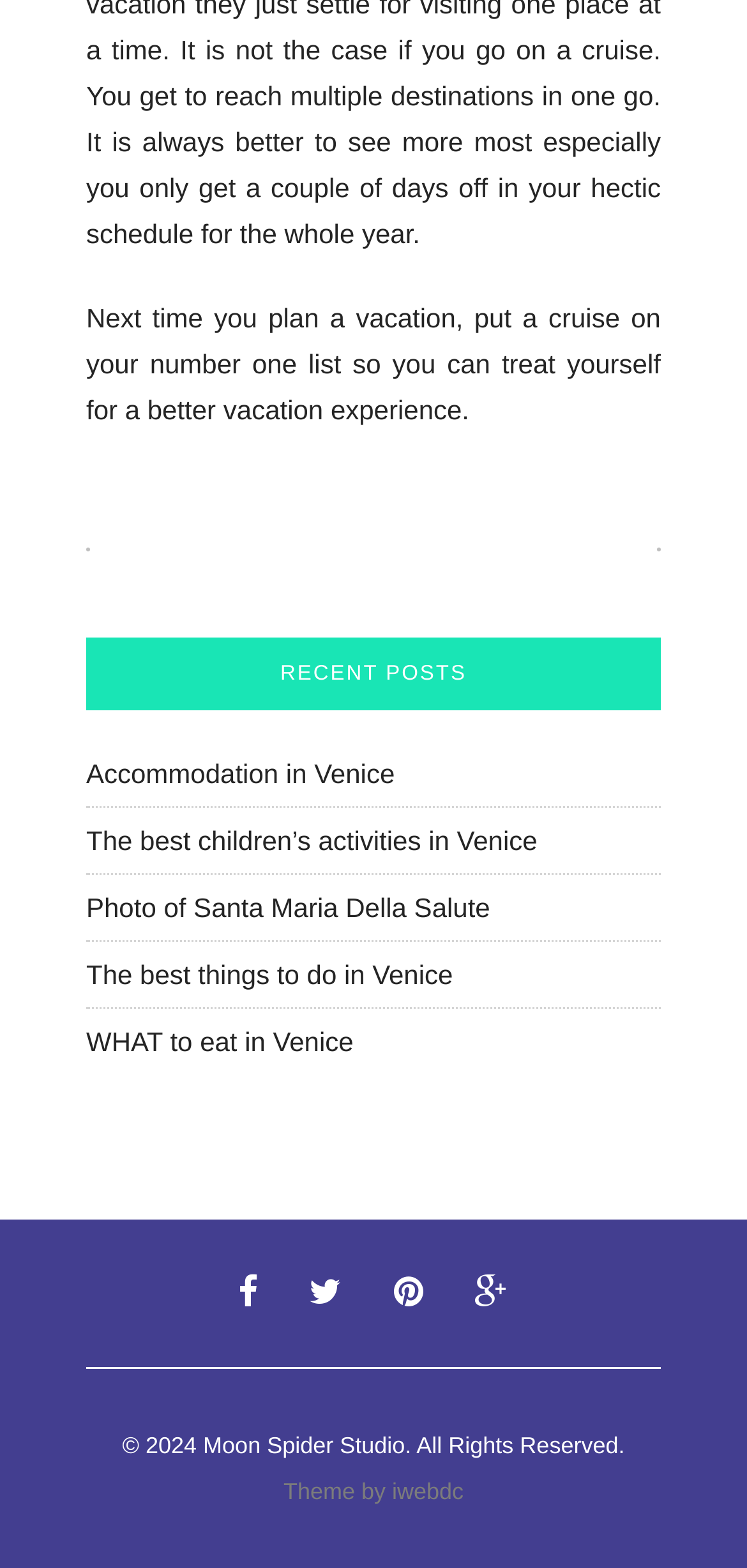Pinpoint the bounding box coordinates for the area that should be clicked to perform the following instruction: "Visit the theme creator's website".

[0.525, 0.942, 0.621, 0.959]